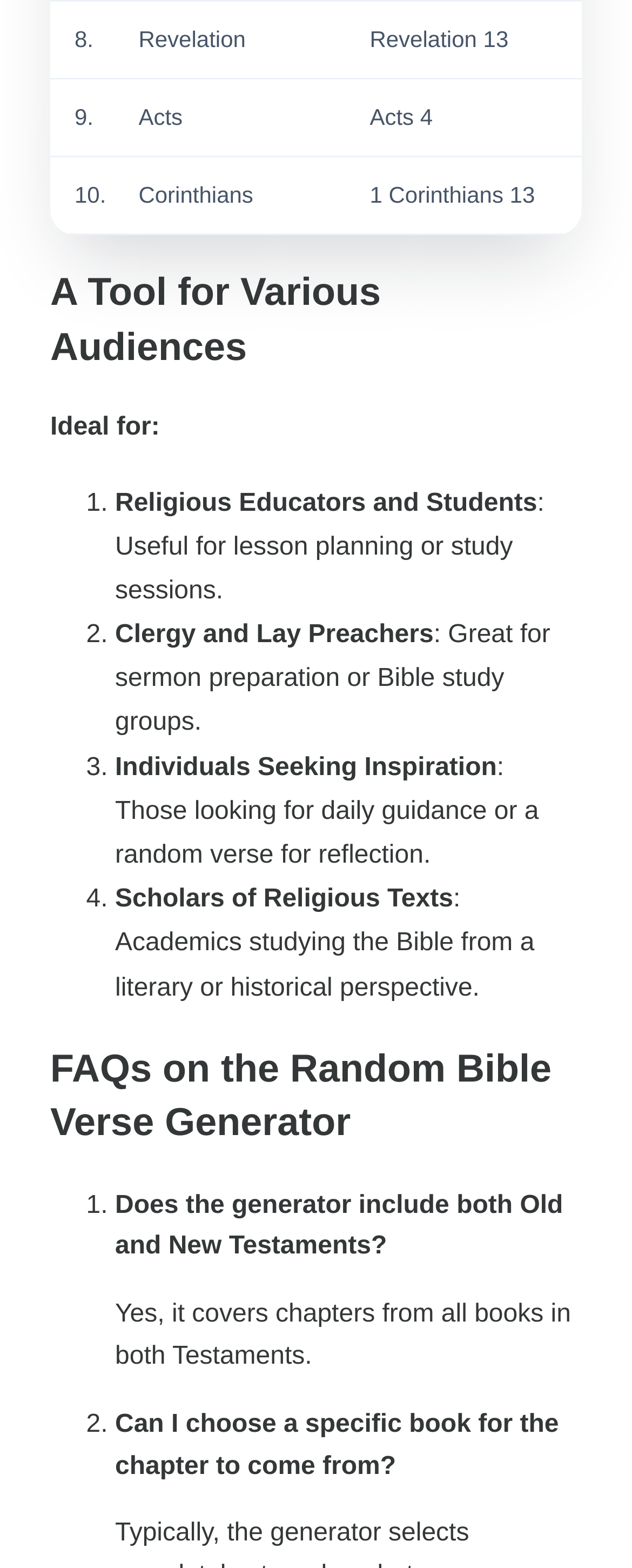Please find the bounding box for the UI element described by: "Username Generator".

[0.128, 0.971, 0.514, 0.989]